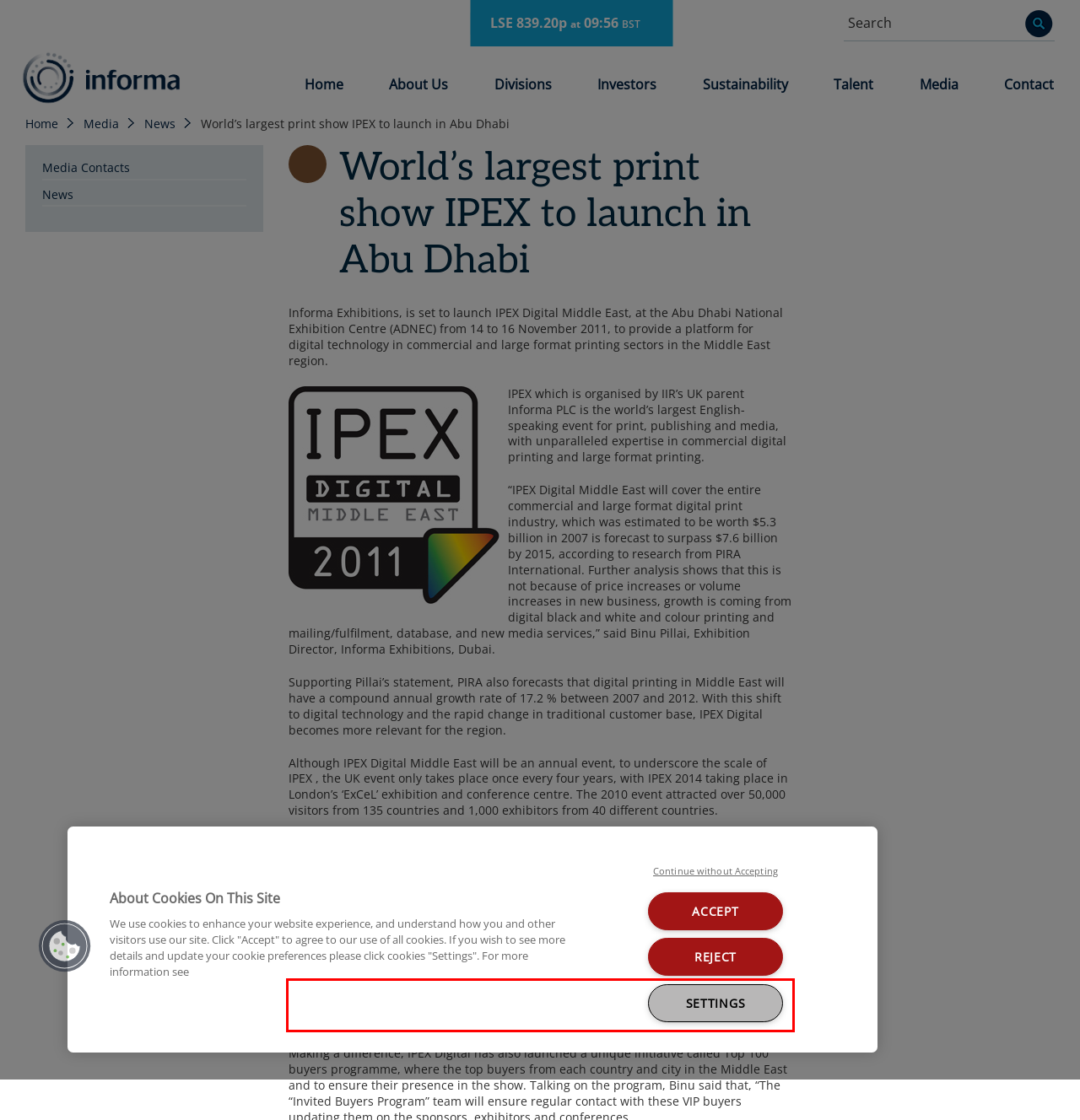Identify the text within the red bounding box on the webpage screenshot and generate the extracted text content.

“With digital technology driving innovation in the sector at an unprecedented pace, it is now more important than ever for print organisations to stay connected with their market and customers,” commented Pillai.